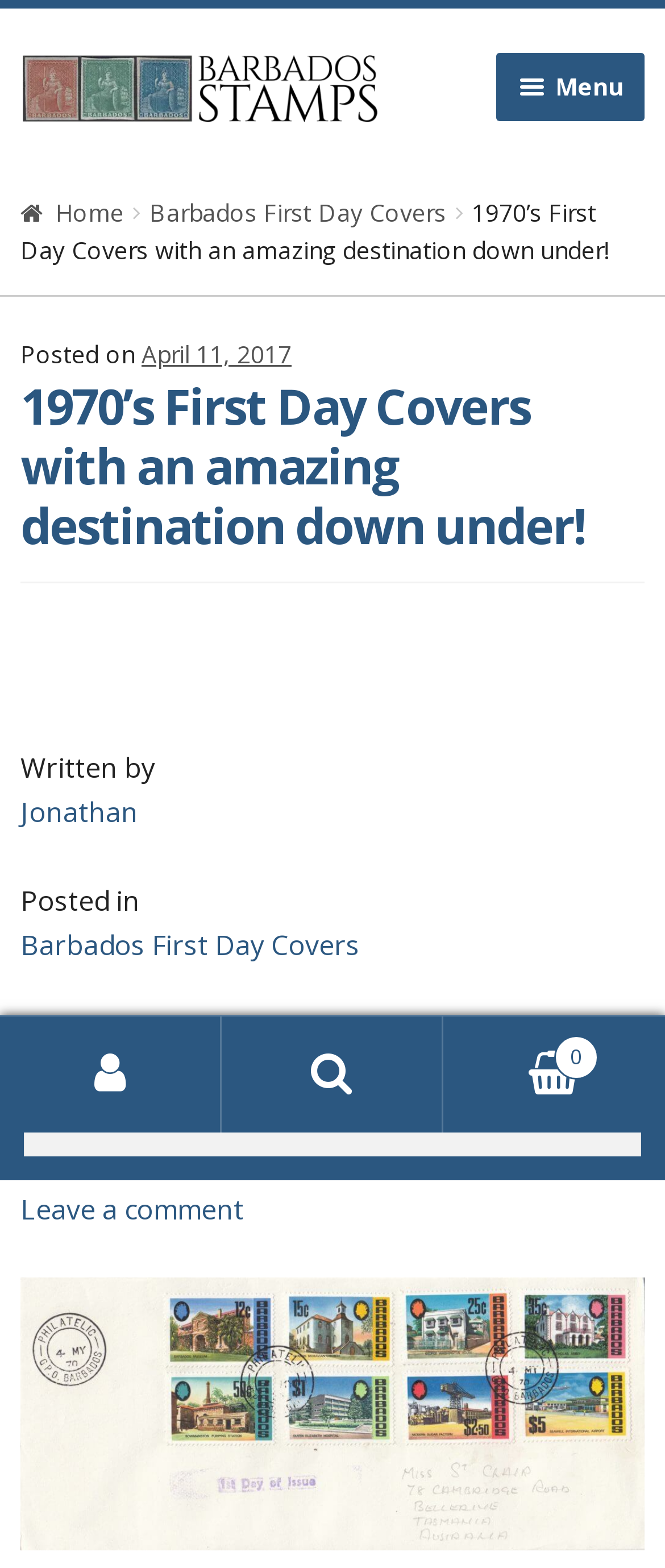Please locate the bounding box coordinates of the element that should be clicked to achieve the given instruction: "Search for something".

[0.036, 0.682, 0.964, 0.737]